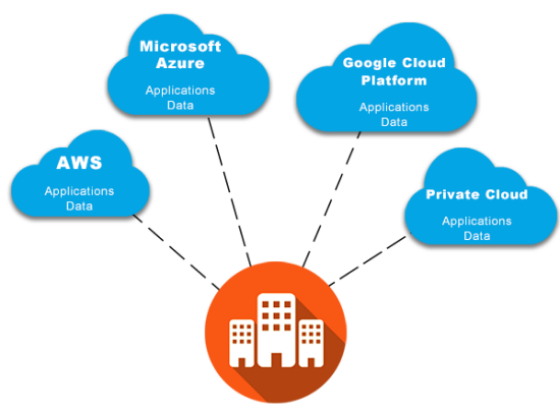Describe the image in great detail, covering all key points.

The image illustrates a conceptual diagram of multicloud connectivity, highlighting the integration of various cloud services into a centralized infrastructure. At the center, a graphic representation of a corporate building symbolizes a central hub, which connects to four distinct cloud platforms: Microsoft Azure, Google Cloud Platform, AWS, and a Private Cloud. Each cloud is labeled with "Applications Data," indicating their role in managing and processing data for applications. Dotted lines represent the connectivity between the central hub and the different cloud services, emphasizing the seamless integration and flow of data across diverse cloud environments, which is essential for modern infrastructure-as-a-service (IaaS) strategies. This visual effectively conveys the concept of a multicloud strategy in managing data and applications across multiple cloud providers, enhancing flexibility and performance.